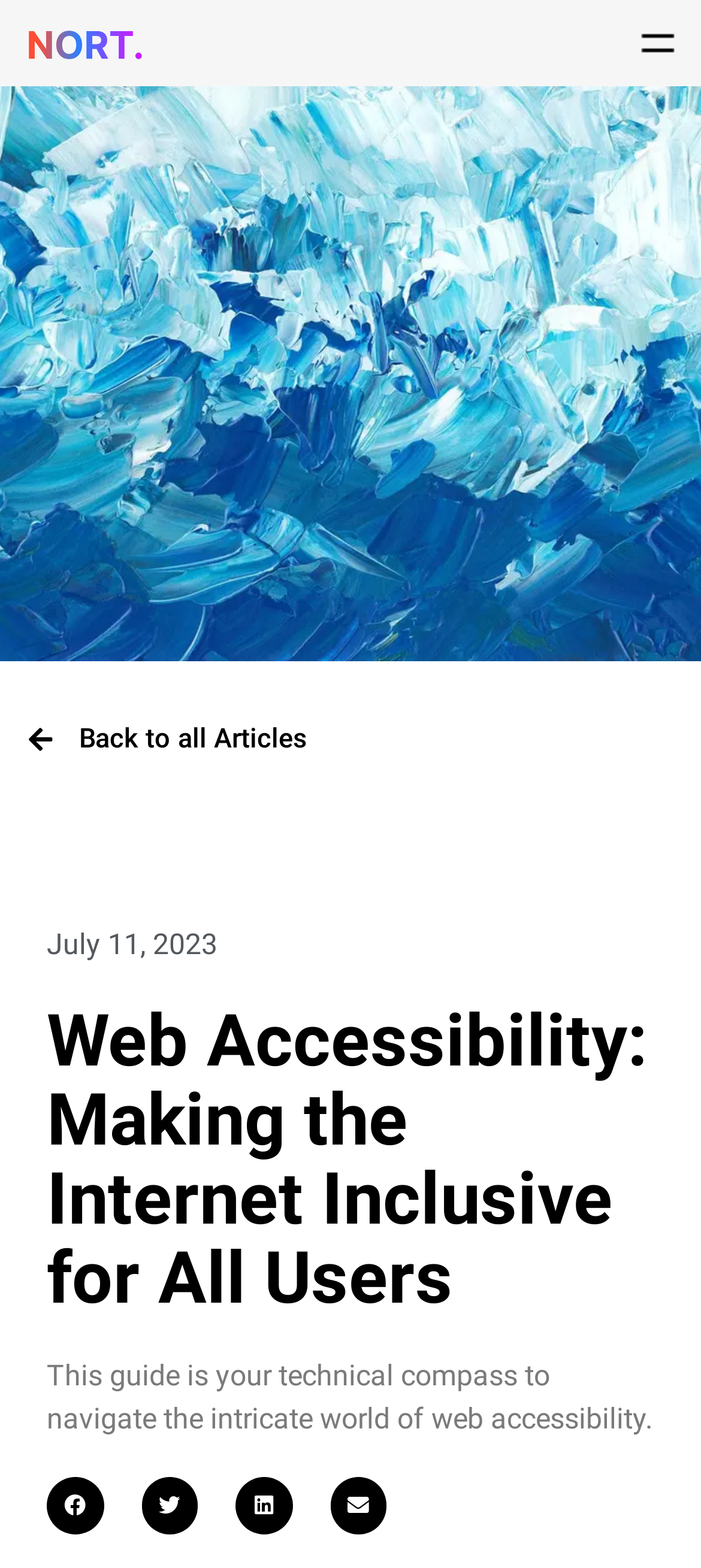Locate the bounding box of the UI element with the following description: "alt="Nort Labs Logo"".

[0.04, 0.014, 0.505, 0.041]